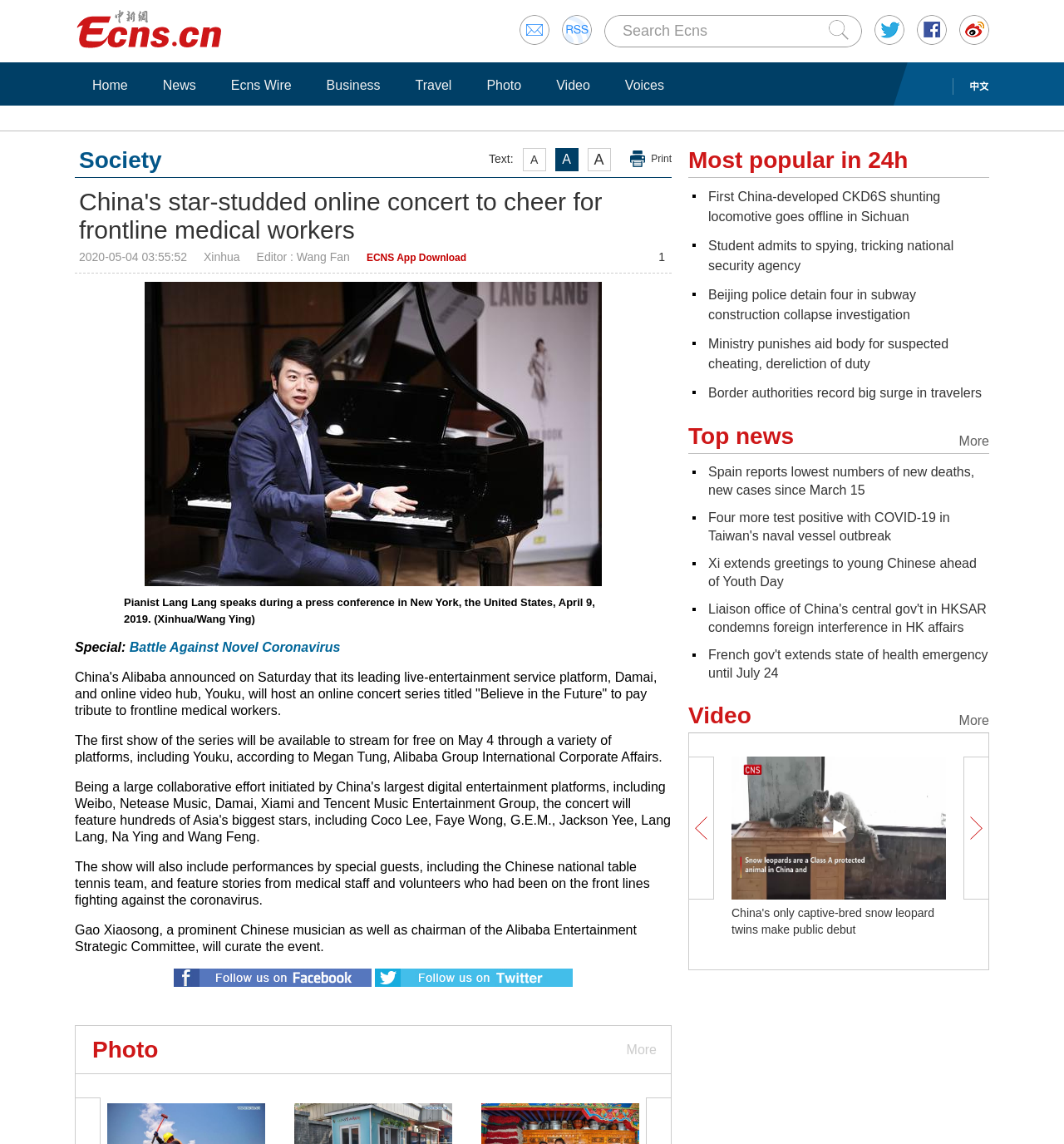Determine the bounding box coordinates of the clickable region to execute the instruction: "Read more about 'Battle Against Novel Coronavirus'". The coordinates should be four float numbers between 0 and 1, denoted as [left, top, right, bottom].

[0.122, 0.56, 0.32, 0.572]